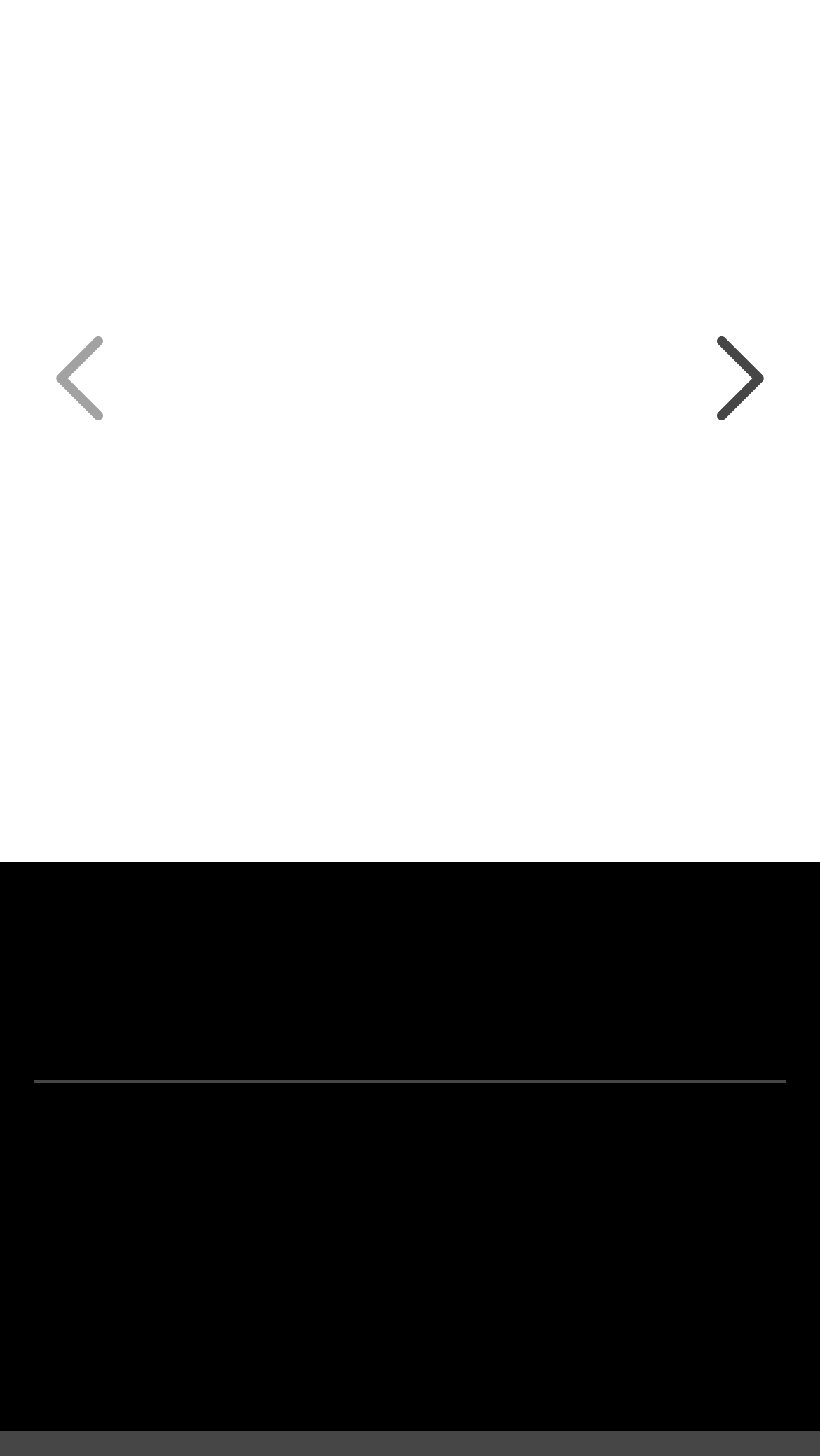What are the main sections of the website?
Based on the screenshot, provide your answer in one word or phrase.

Our capabilities, Our insights, About us, Contact us